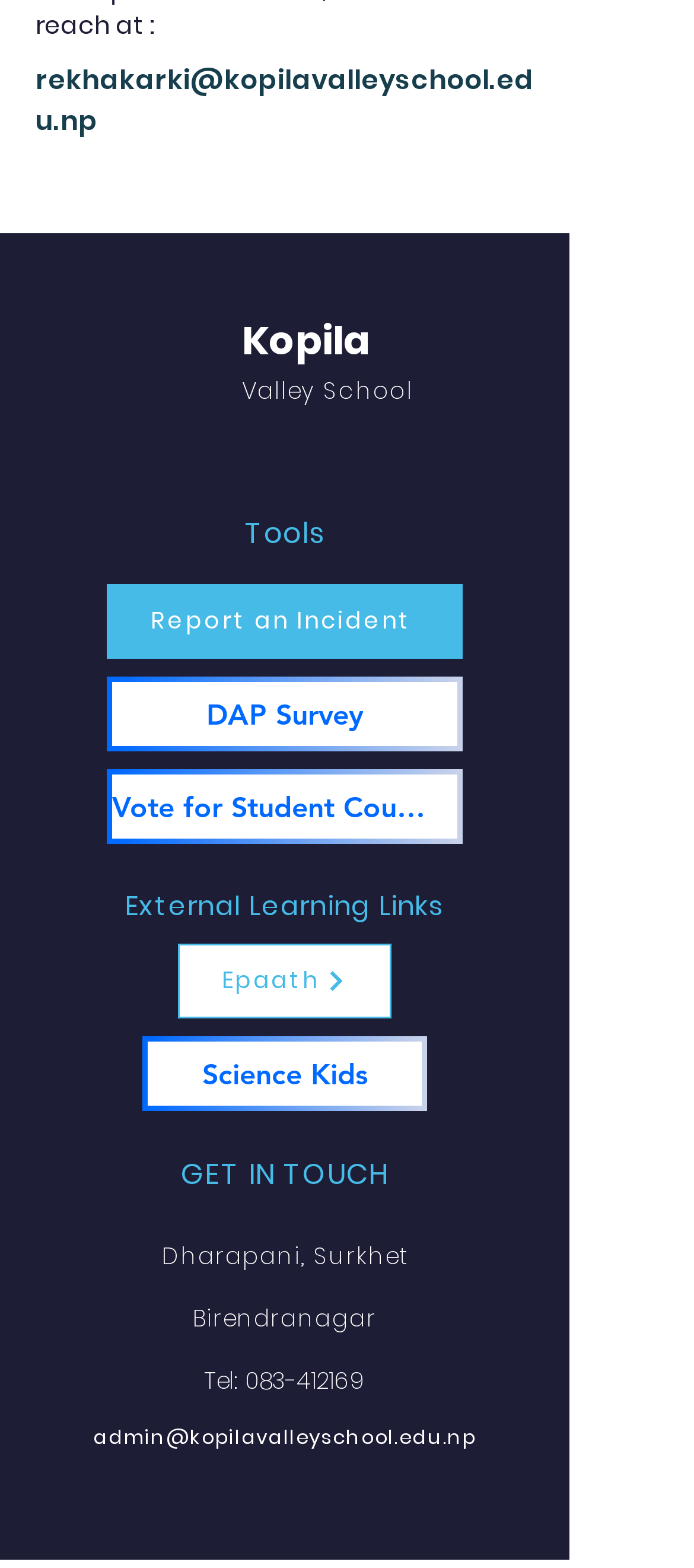Please indicate the bounding box coordinates of the element's region to be clicked to achieve the instruction: "Vote for the Student Council". Provide the coordinates as four float numbers between 0 and 1, i.e., [left, top, right, bottom].

[0.154, 0.491, 0.667, 0.538]